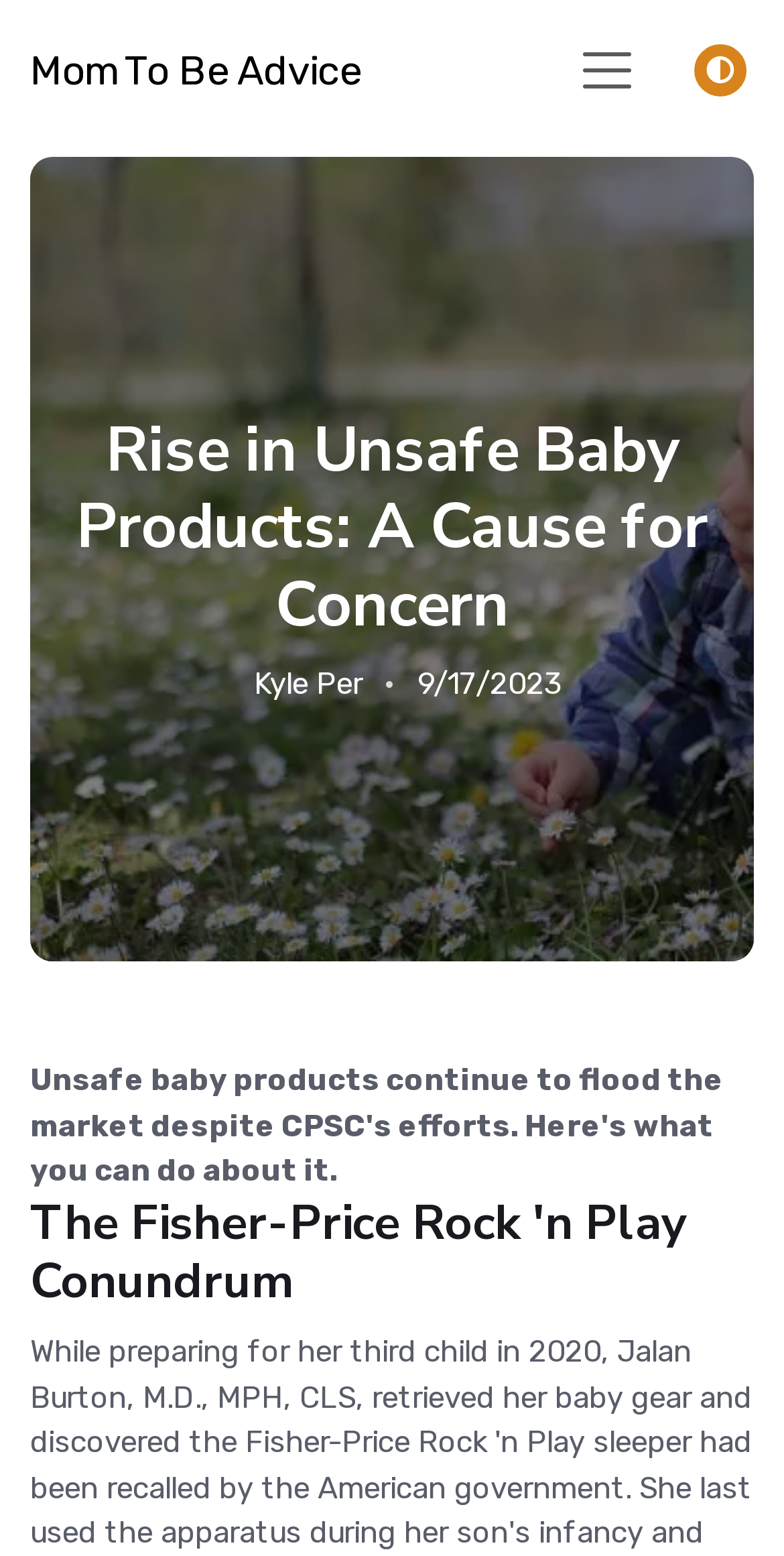Answer the following in one word or a short phrase: 
What is the topic of the article?

Baby products